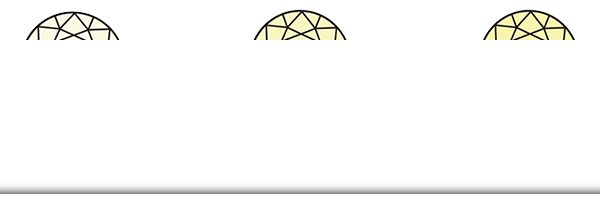Give a detailed account of the visual elements in the image.

The image features a series of stylized diamond illustrations, showcasing the intricate facets and brilliance characteristic of diamonds. These illustrations are arranged in a row and depict various diamond shapes, emphasizing the importance of cut in determining a diamond's appearance and ability to reflect light. This visual representation aligns with the section discussing the "Cut," which is identified as a crucial factor in diamond quality, affecting its sparkle and size perception. The diamonds visually reinforce the educational content about cut quality, aiming to enhance consumer understanding before making a purchase.